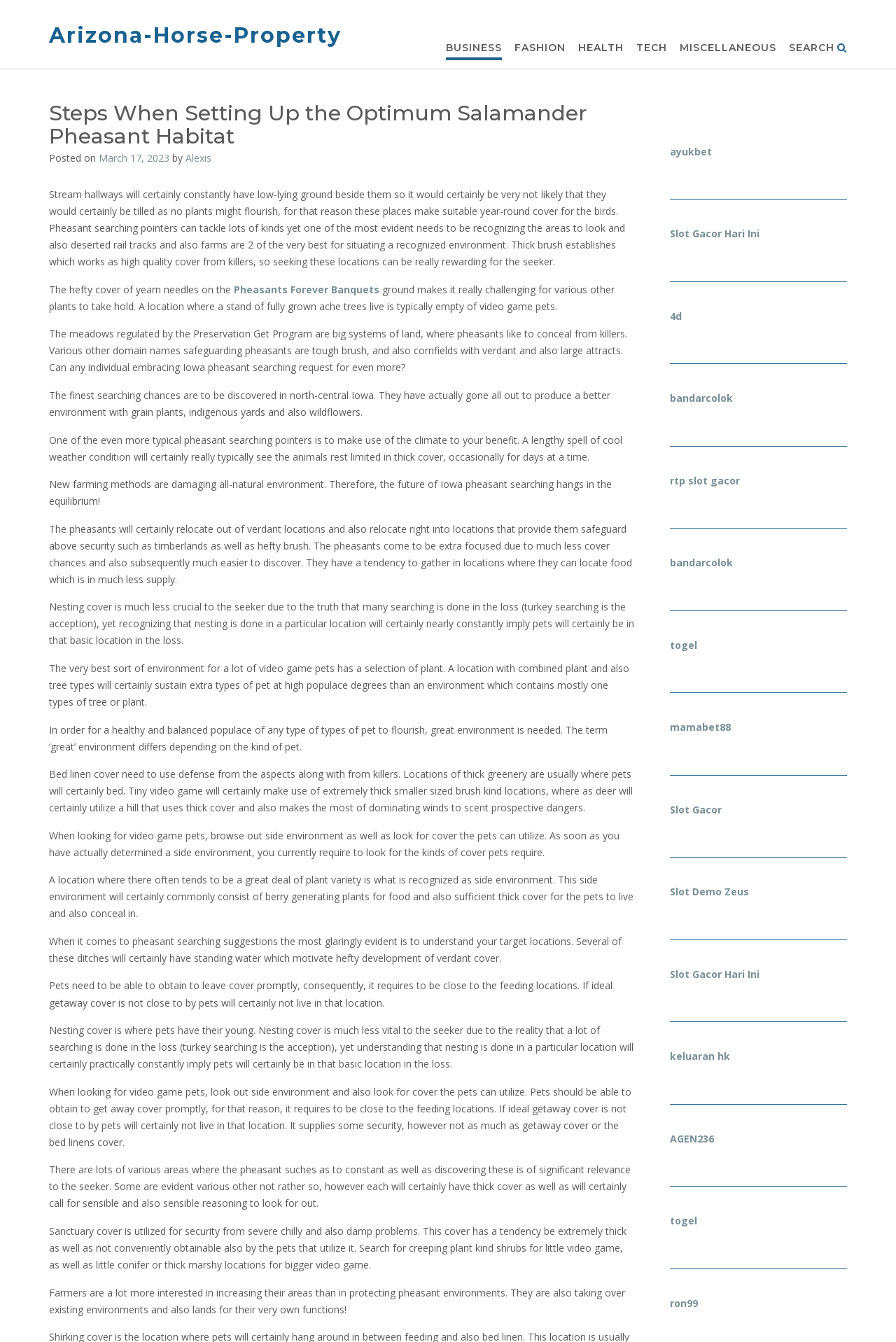Generate a comprehensive description of the webpage.

This webpage is about setting up the optimal salamander pheasant habitat in Arizona. At the top, there is a header with a title "Steps When Setting Up the Optimum Salamander Pheasant Habitat – Arizona-Horse-Property" and a link to "Arizona-Horse-Property". Below the header, there are several links to different categories, including "BUSINESS", "FASHION", "HEALTH", "TECH", and "MISCELLANEOUS", which are aligned horizontally across the page.

The main content of the webpage is a long article about pheasant habitat and hunting tips. The article is divided into multiple paragraphs, each discussing a specific aspect of pheasant habitat and behavior. The text is dense and informative, with no images or breaks in between.

On the right side of the page, there are several links to external websites, including "ayukbet", "Slot Gacor Hari Ini", "4d", and others. These links are stacked vertically and take up a significant portion of the right side of the page.

Overall, the webpage is focused on providing information about pheasant habitat and hunting, with a simple and straightforward layout.